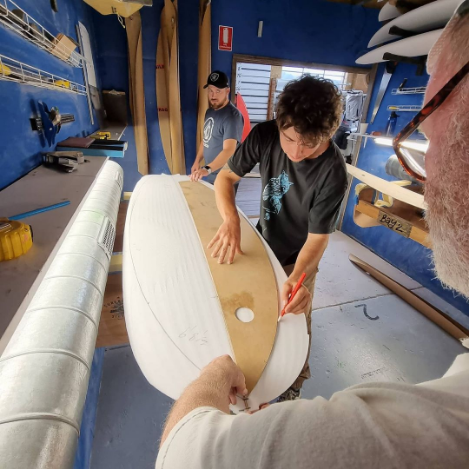Respond with a single word or short phrase to the following question: 
What is the primary activity taking place in the workshop?

Surfboard shaping